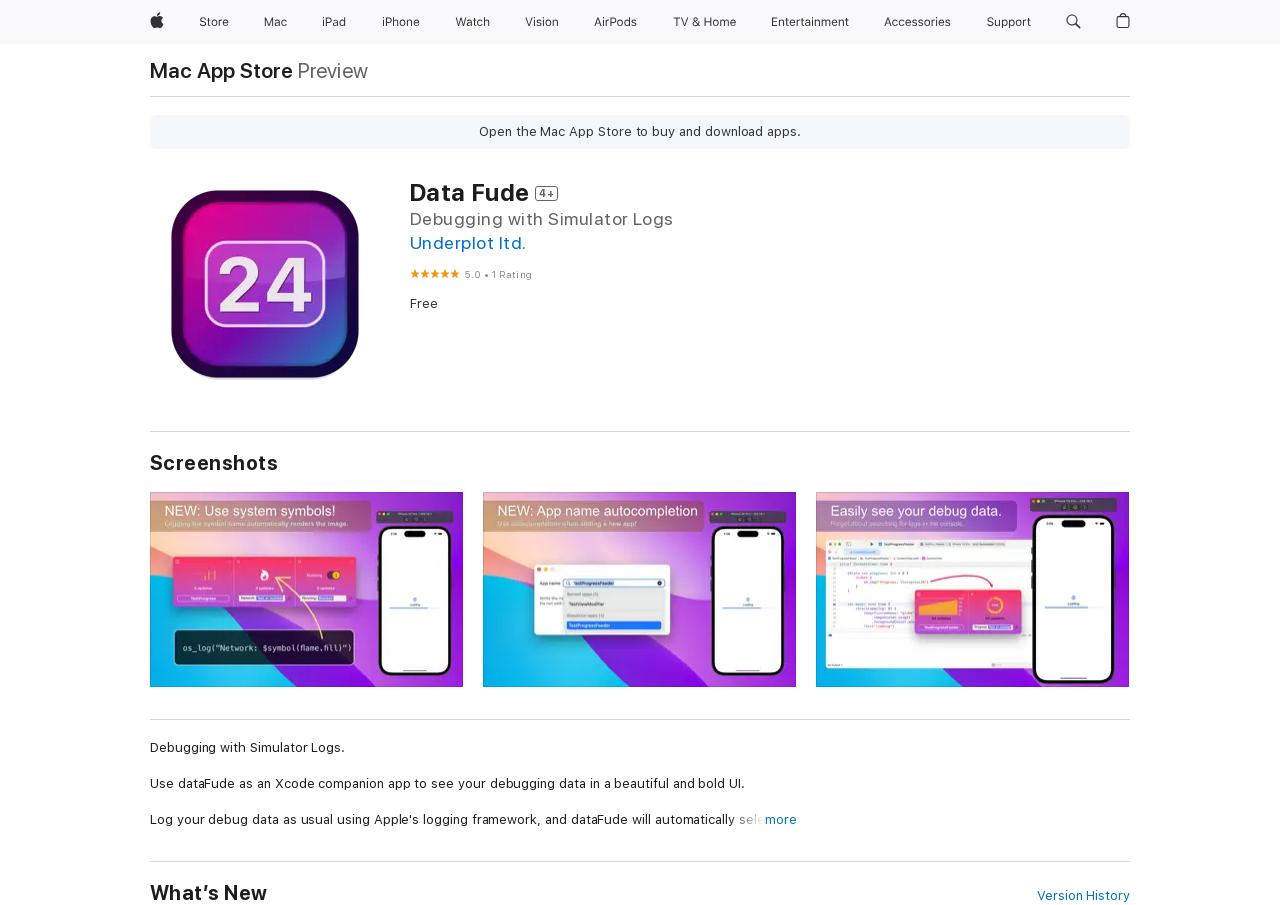Determine the bounding box coordinates (top-left x, top-left y, bottom-right x, bottom-right y) of the UI element described in the following text: aria-label="Accessories menu"

[0.738, 0.0, 0.755, 0.049]